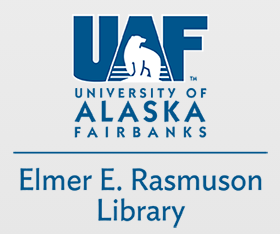What is the name of the institution?
Look at the screenshot and give a one-word or phrase answer.

Elmer E. Rasmuson Library